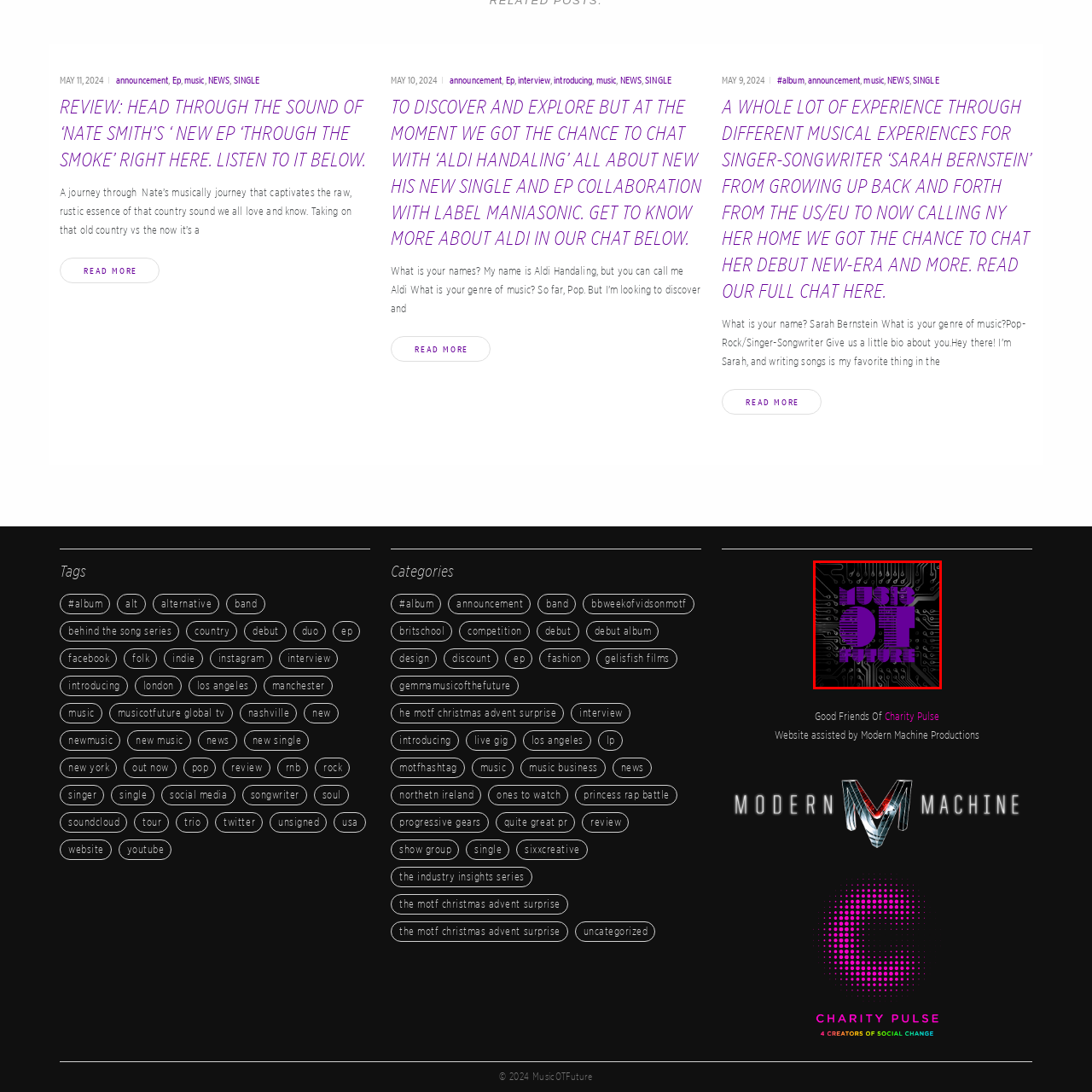Offer a detailed caption for the image that is surrounded by the red border.

The image features a vibrant and modern graphic that embodies the theme of technological advancement in music. The background consists of intricate circuit patterns, symbolizing the fusion of technology and creativity. Prominently displayed in bold, purple lettering is the phrase "MUSIC OF FUTURE," which captures the essence of innovation within the music industry. This visual representation suggests a forward-thinking approach, blending contemporary music culture with the potential of future innovations. The overall aesthetic is dynamic and eye-catching, making it an engaging centerpiece for discussions about the evolution and future of music.